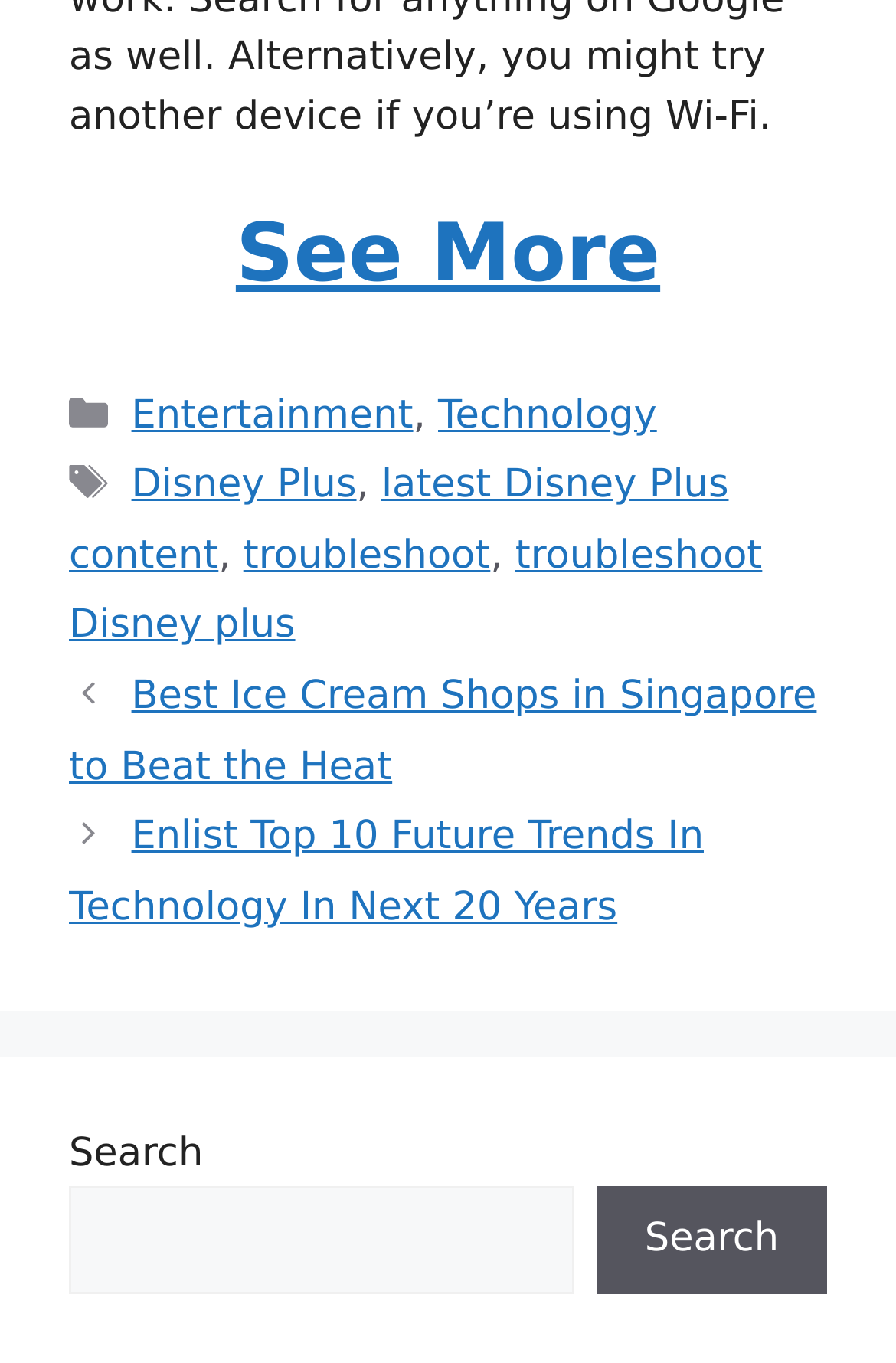Respond to the question below with a single word or phrase:
What is the category of the post 'Best Ice Cream Shops in Singapore to Beat the Heat'?

Entertainment